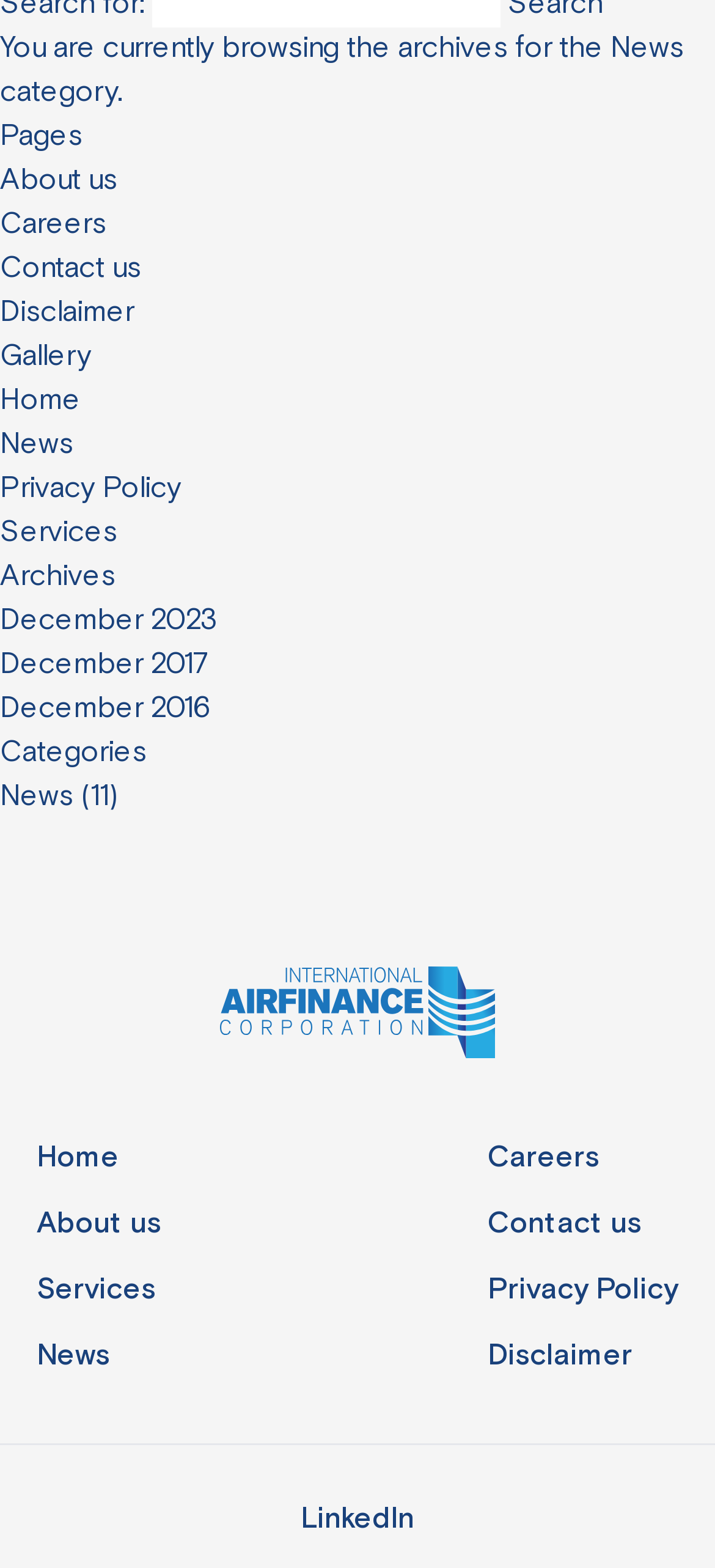How many social media links are there at the bottom of the webpage?
Use the image to give a comprehensive and detailed response to the question.

There is only one social media link 'LinkedIn' at the bottom of the webpage, which is indicated by the link element 'LinkedIn' with a bounding box at the bottom of the webpage.